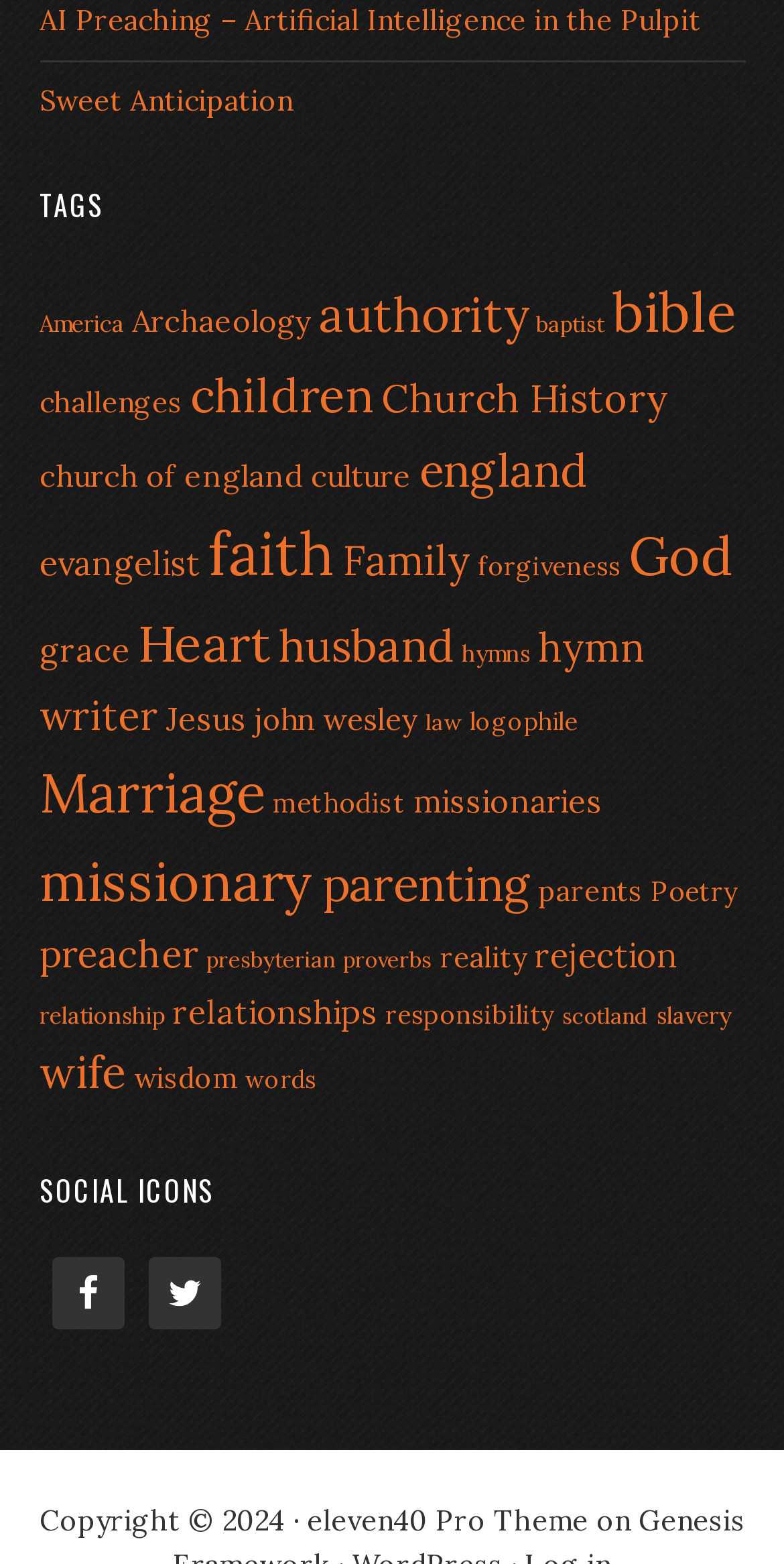Can you determine the bounding box coordinates of the area that needs to be clicked to fulfill the following instruction: "Read the 'AI Preaching – Artificial Intelligence in the Pulpit' article"?

[0.05, 0.001, 0.894, 0.024]